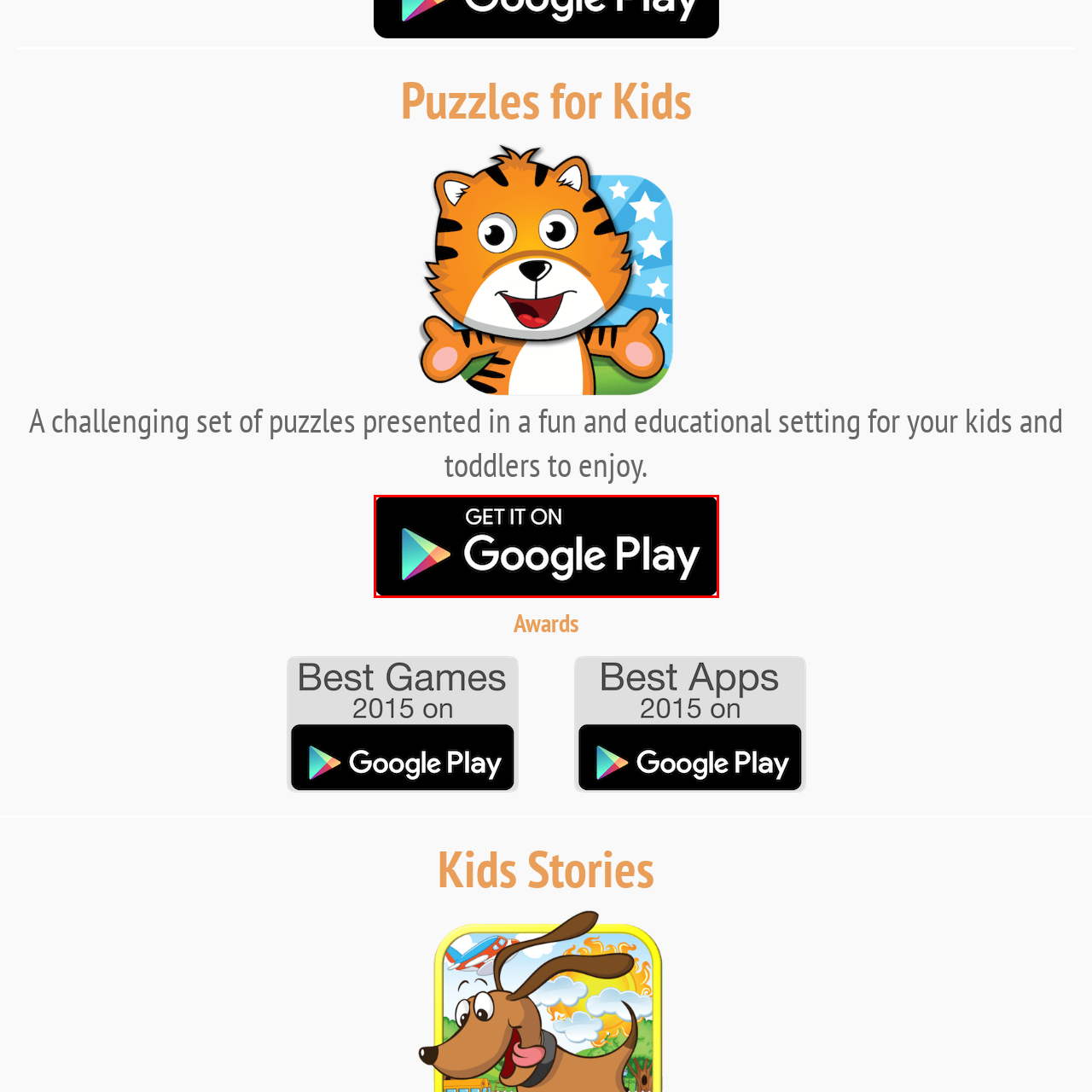What type of resources are offered on the website?
Examine the image highlighted by the red bounding box and answer briefly with one word or a short phrase.

Fun and educational resources